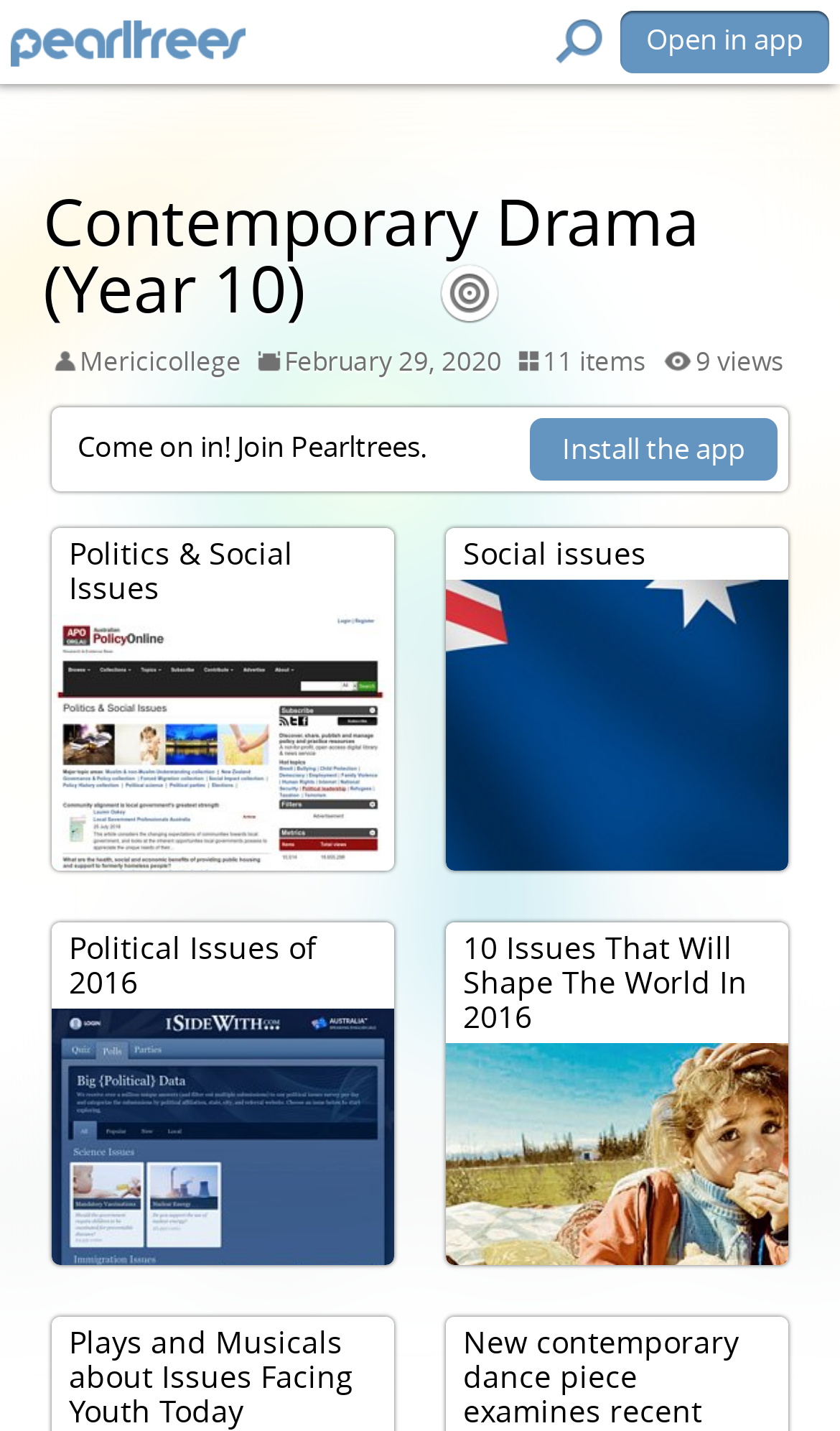Based on the element description: "parent_node: Open in app", identify the UI element and provide its bounding box coordinates. Use four float numbers between 0 and 1, [left, top, right, bottom].

[0.013, 0.014, 0.292, 0.047]